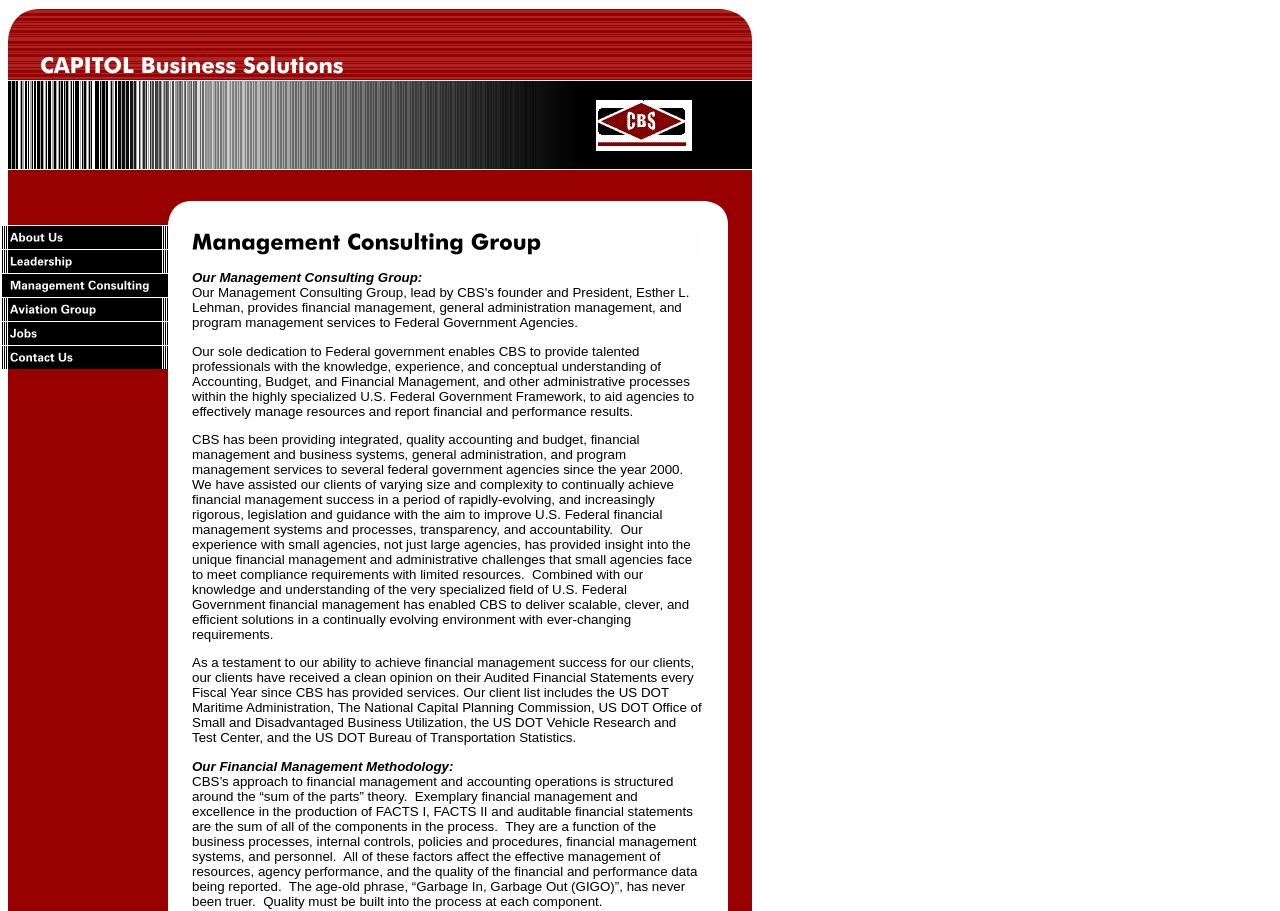What is CBS's approach to financial management?
Offer a detailed and exhaustive answer to the question.

CBS's approach to financial management is structured around the 'sum of the parts' theory, which means that exemplary financial management and excellence in the production of financial statements are the sum of all the components in the process, including business processes, internal controls, policies, and procedures.